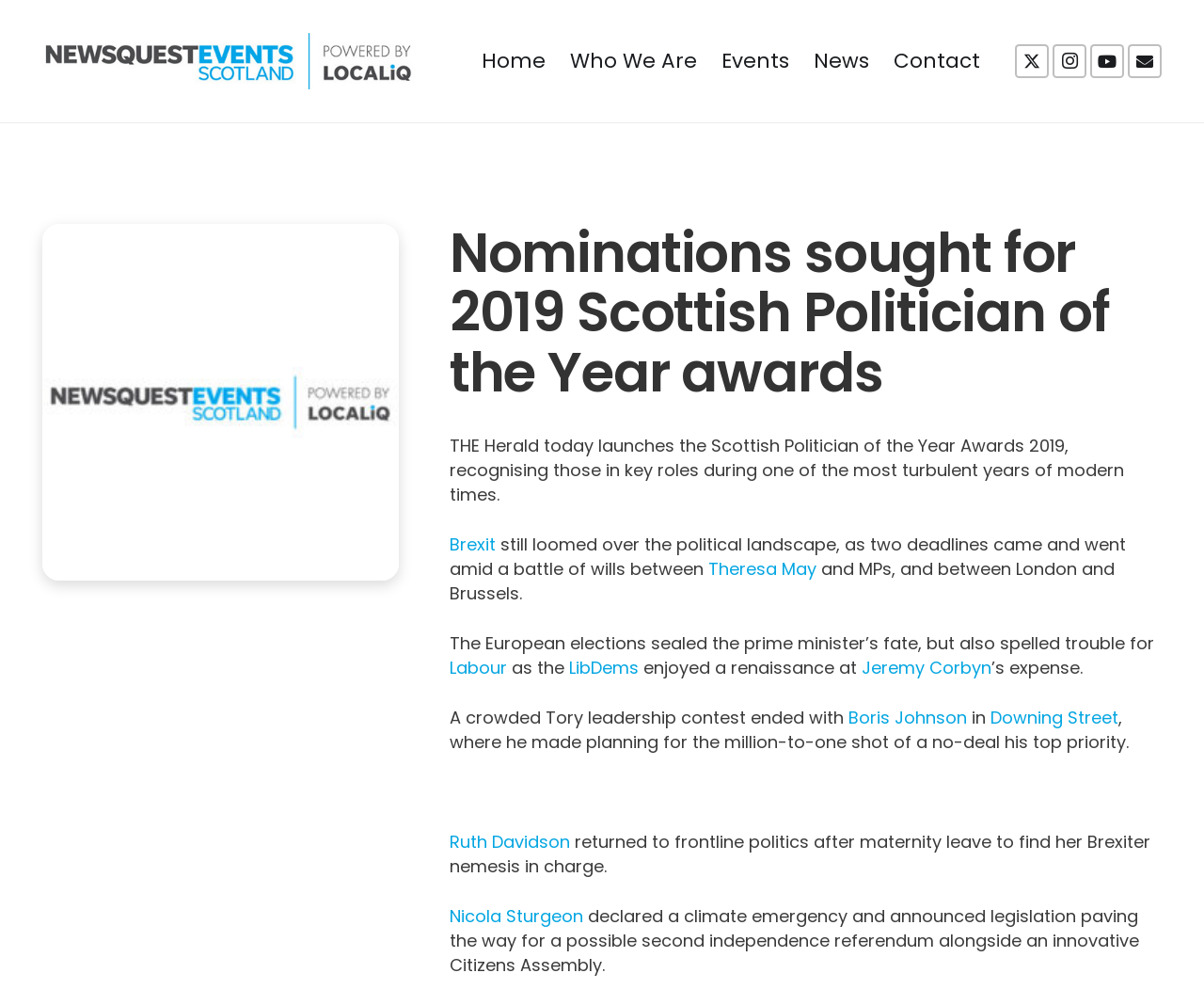Identify the bounding box of the HTML element described as: "Who We Are".

[0.464, 0.037, 0.588, 0.084]